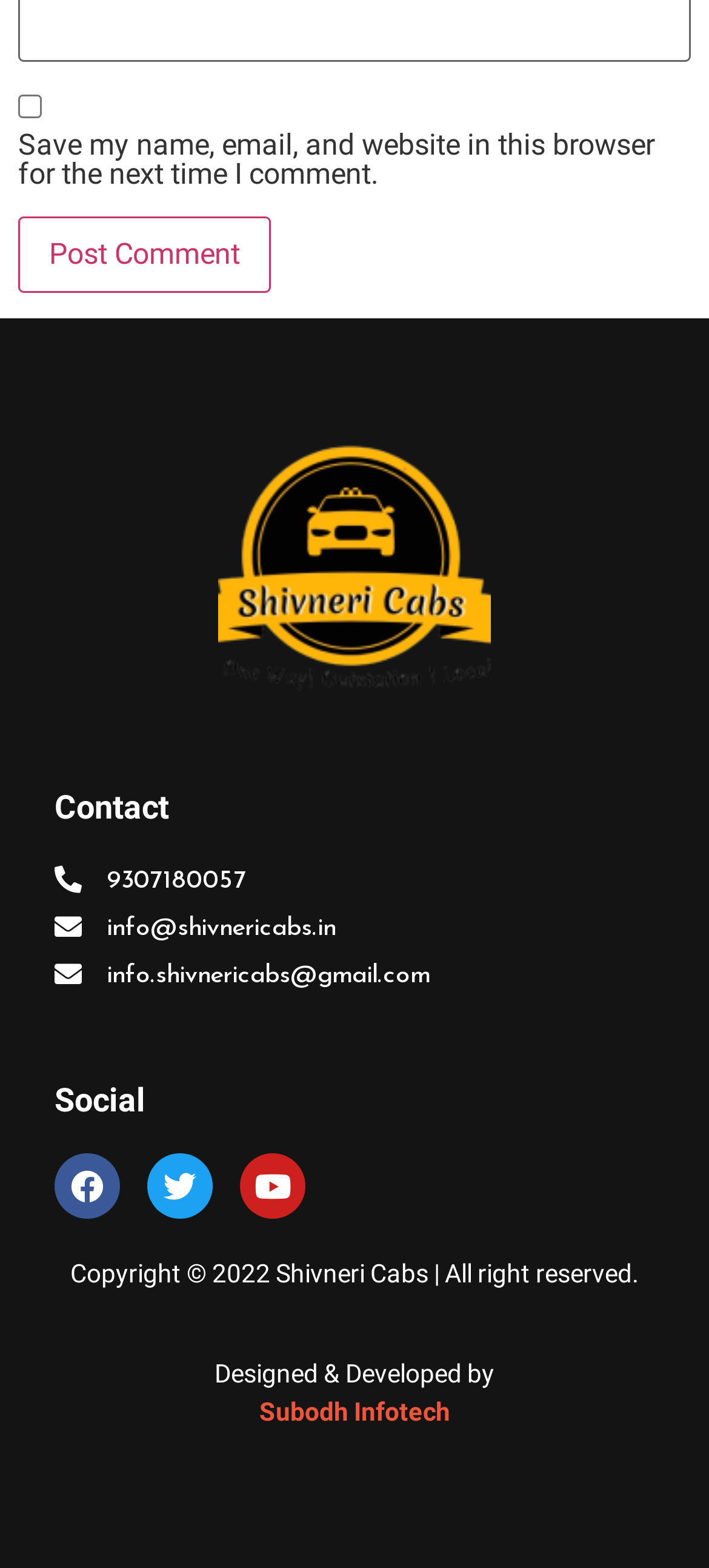Locate the bounding box coordinates of the clickable area to execute the instruction: "Call the phone number". Provide the coordinates as four float numbers between 0 and 1, represented as [left, top, right, bottom].

[0.077, 0.549, 0.923, 0.573]